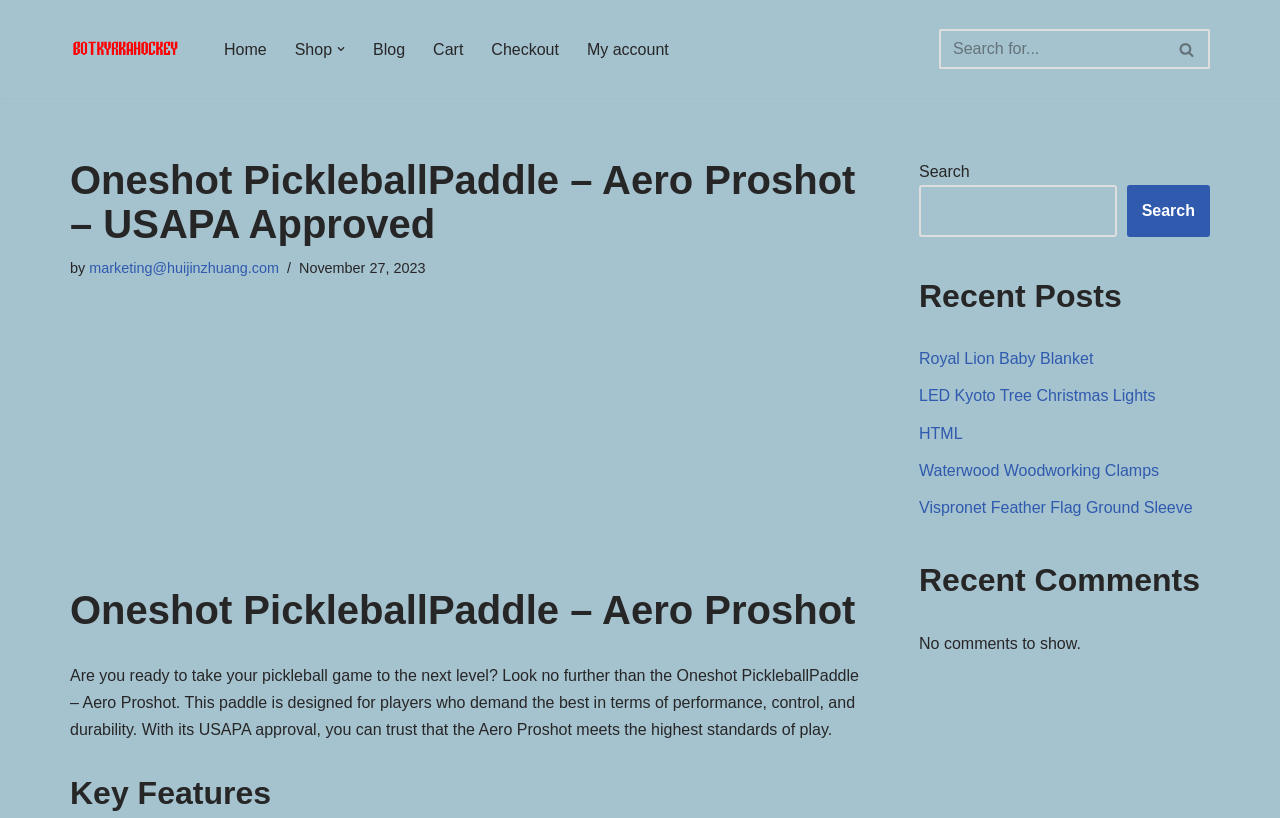What is the purpose of the paddle?
Answer the question with a thorough and detailed explanation.

I read the static text element with the text 'Are you ready to take your pickleball game to the next level?...' and understood that the paddle is designed to help players improve their game.